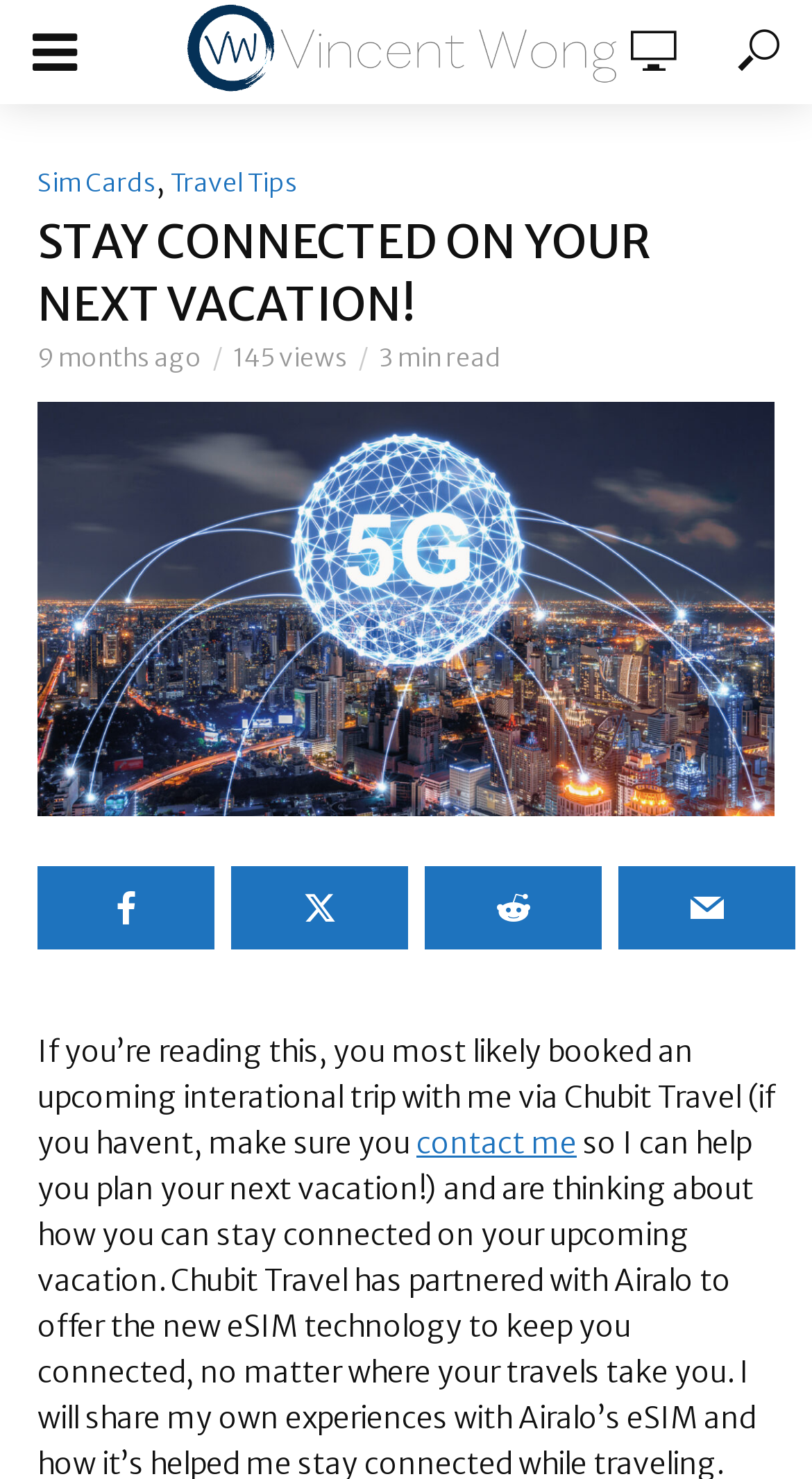Respond with a single word or phrase for the following question: 
What is the main topic of this webpage?

Travel